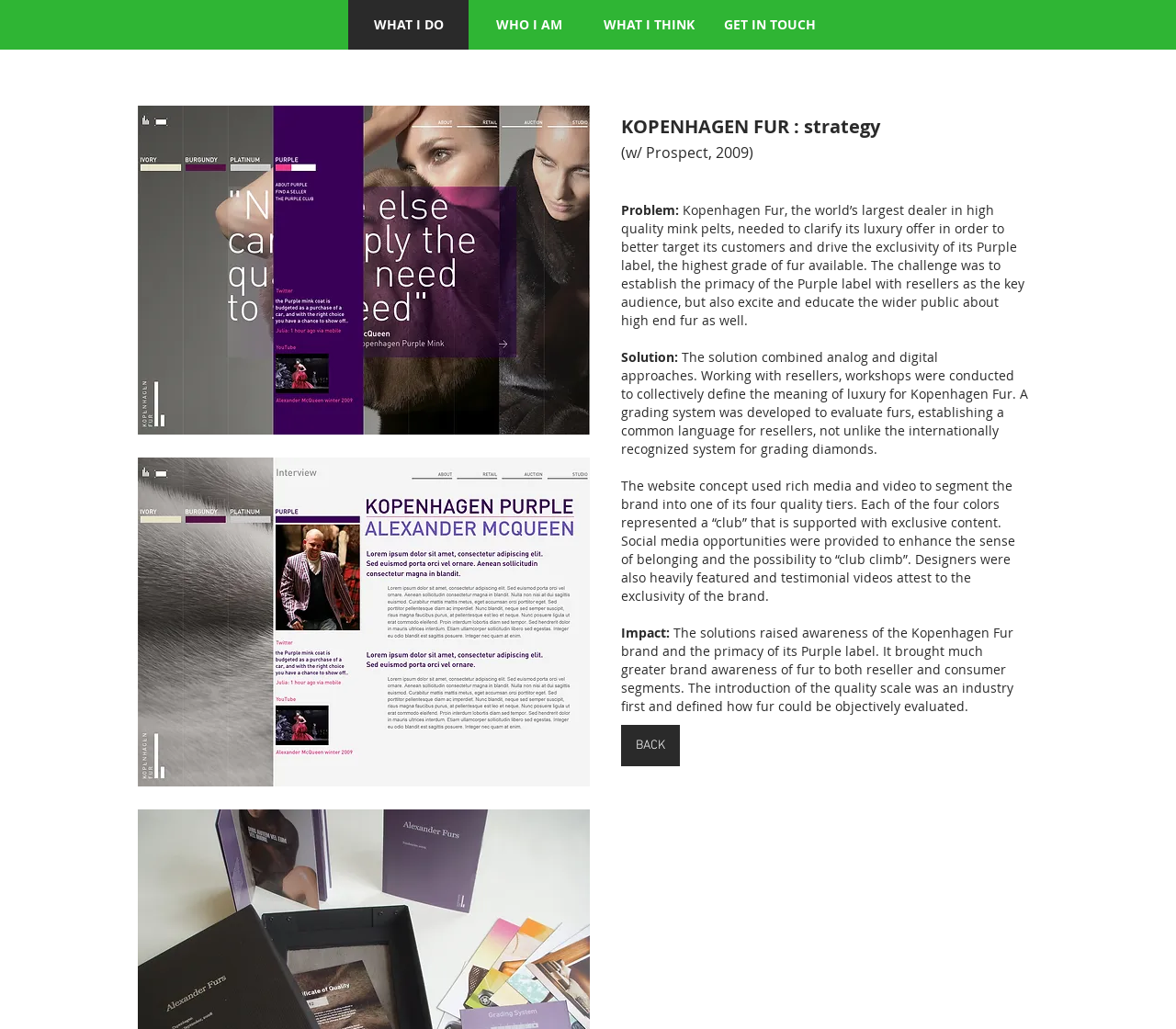Provide the bounding box coordinates of the HTML element this sentence describes: "Steve Johnson". The bounding box coordinates consist of four float numbers between 0 and 1, i.e., [left, top, right, bottom].

None